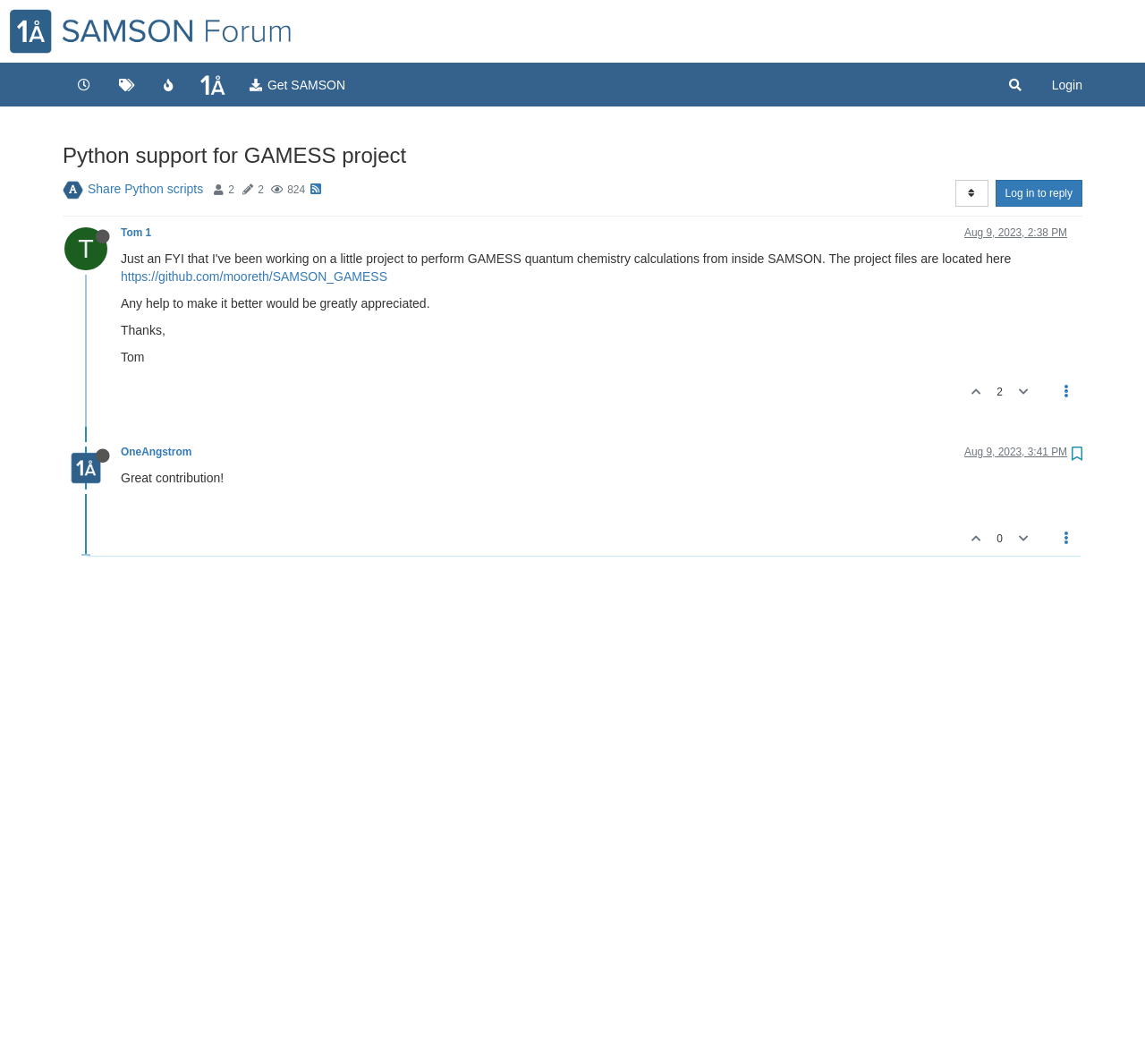Reply to the question with a single word or phrase:
How many posts are there?

2